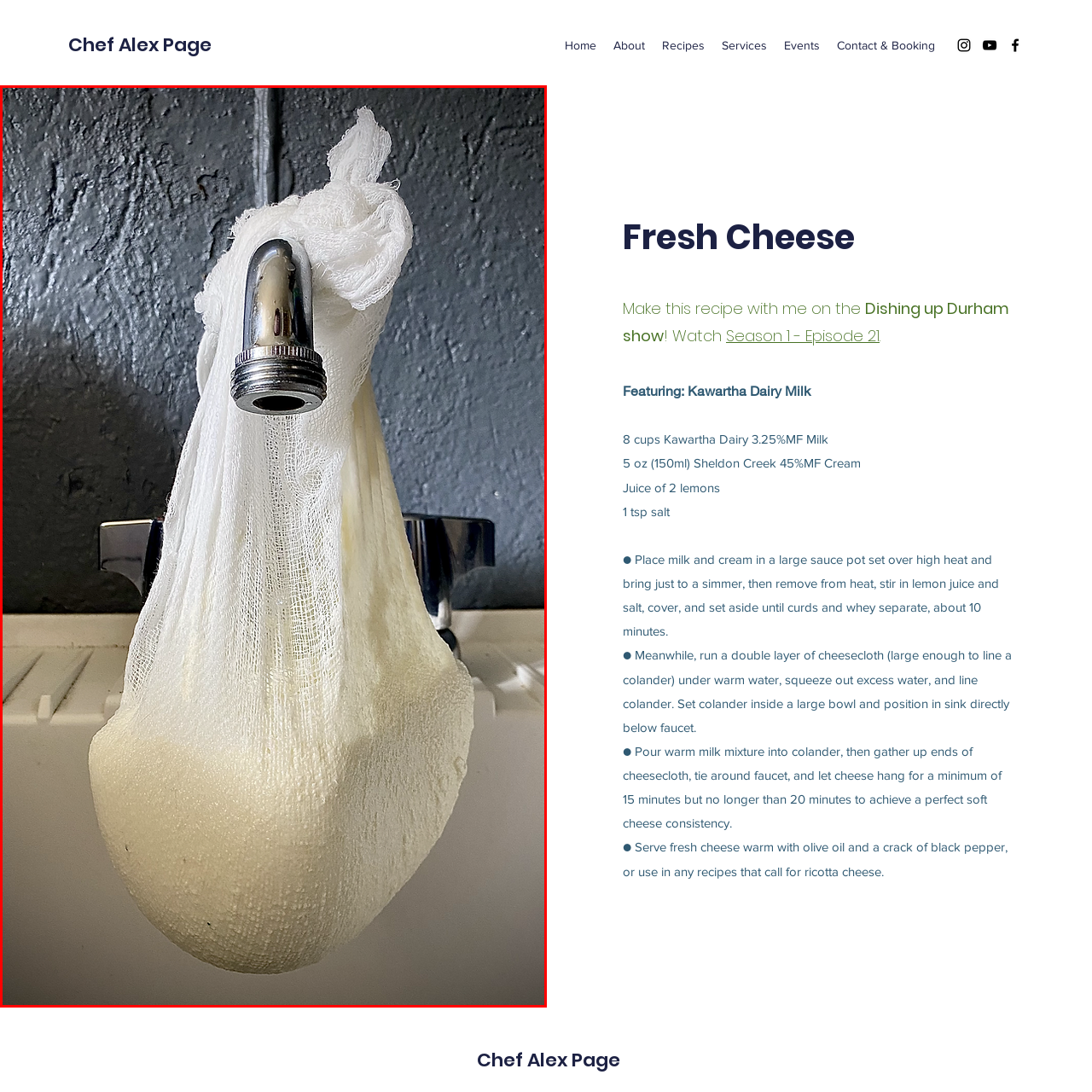What is the purpose of the cheesecloth in the image?
Check the image inside the red bounding box and provide your answer in a single word or short phrase.

To drain excess whey